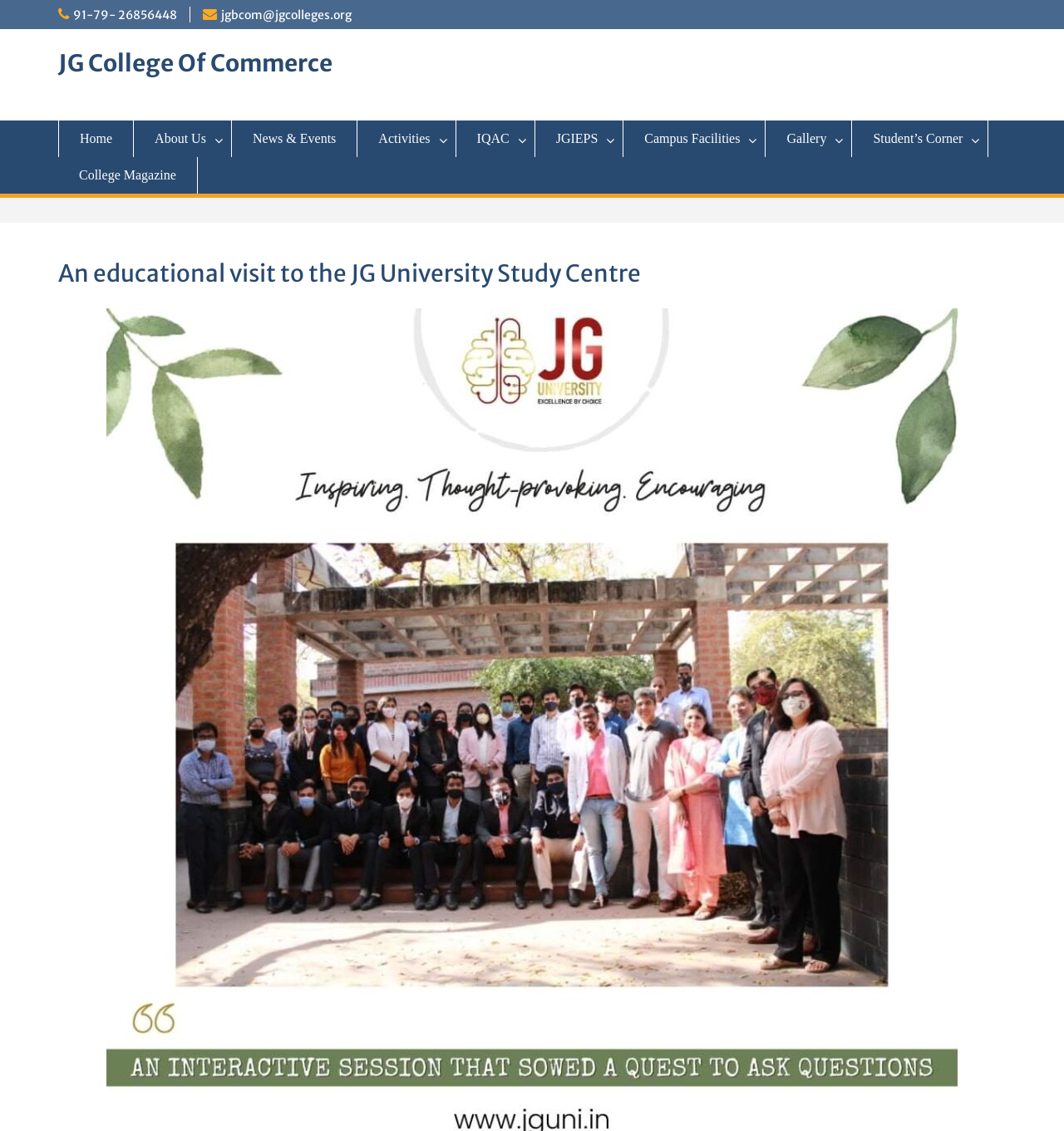What is the email address of JG College Of Commerce?
Using the visual information, reply with a single word or short phrase.

jgbcom@jgcolleges.org